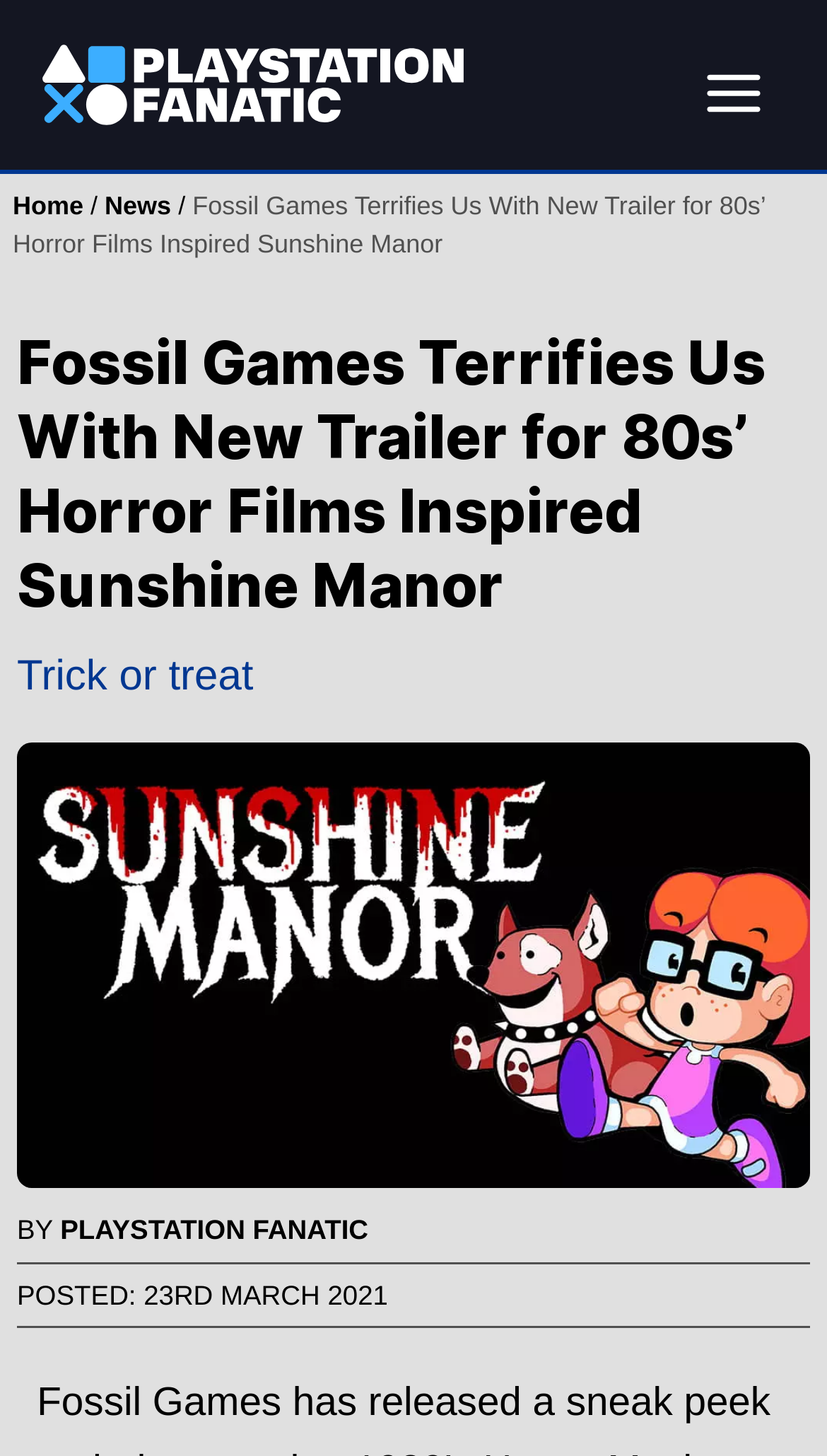Please identify the webpage's heading and generate its text content.

Fossil Games Terrifies Us With New Trailer for 80s’ Horror Films Inspired Sunshine Manor